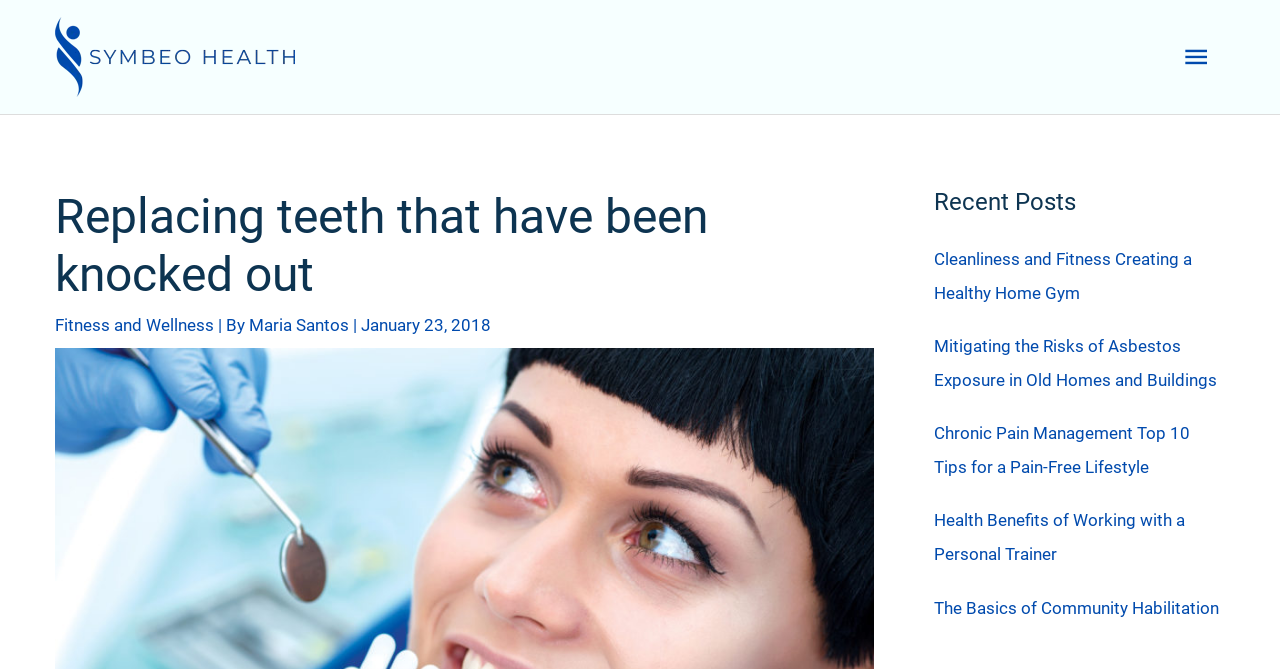Create a detailed narrative describing the layout and content of the webpage.

The webpage is about replacing teeth that have been knocked out, specifically in the context of sporting accidents. At the top left corner, there is a Symbeo Health logo, which is an image linked to the main website. Next to it, on the top right corner, there is a main menu button that can be expanded to reveal more options.

Below the logo, there is a heading that repeats the title of the webpage, "Replacing teeth that have been knocked out". Underneath this heading, there is a byline that reads "By Maria Santos" and a date "January 23, 2018". There is also a link to a category called "Fitness and Wellness" on the same line.

On the right side of the page, there is a complementary section that takes up most of the vertical space. This section is headed by a "Recent Posts" title and contains a list of five links to other articles, including "Cleanliness and Fitness Creating a Healthy Home Gym", "Mitigating the Risks of Asbestos Exposure in Old Homes and Buildings", "Chronic Pain Management Top 10 Tips for a Pain-Free Lifestyle", "Health Benefits of Working with a Personal Trainer", and "The Basics of Community Habilitation".